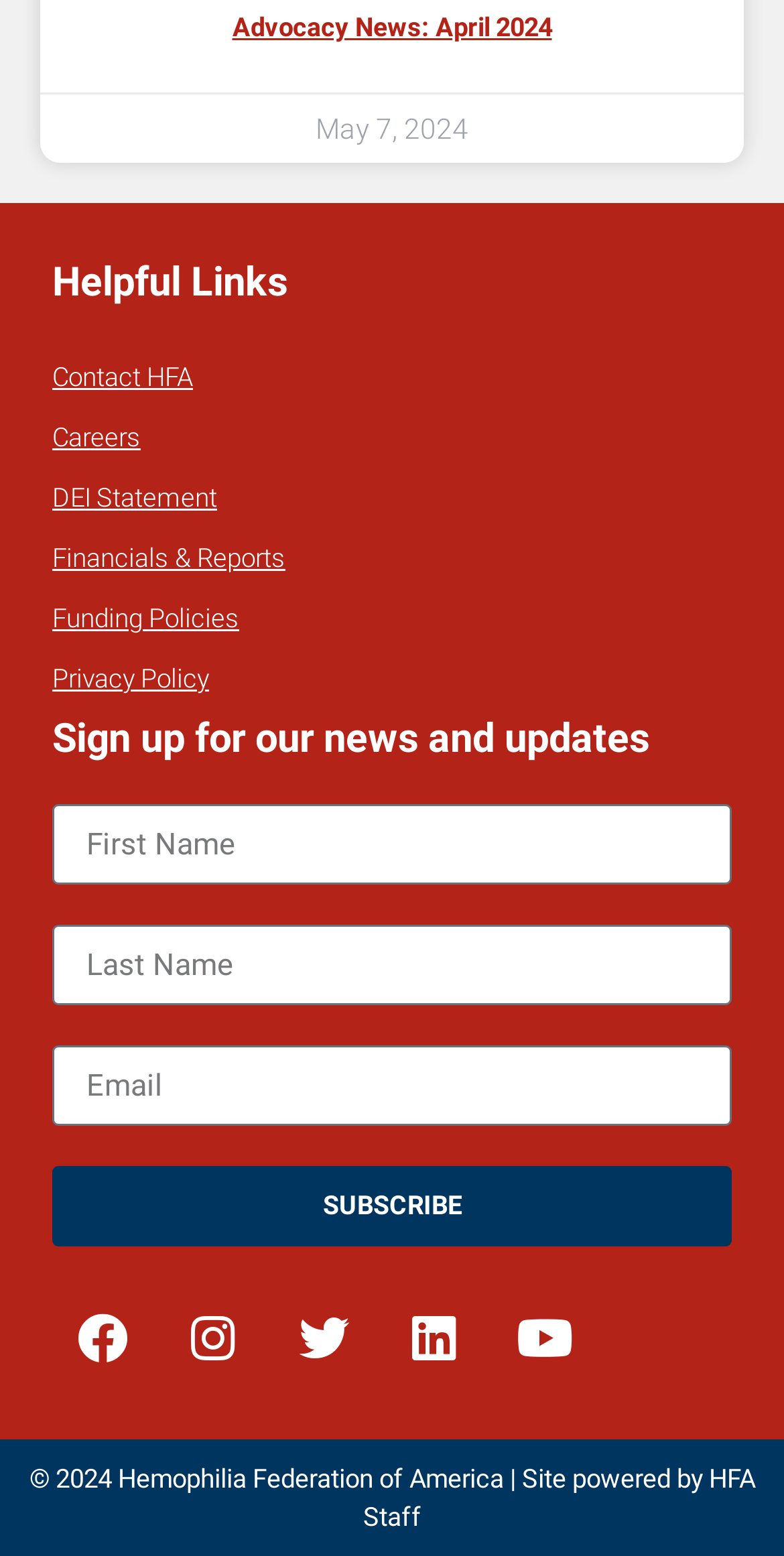How many social media links are available? Refer to the image and provide a one-word or short phrase answer.

5